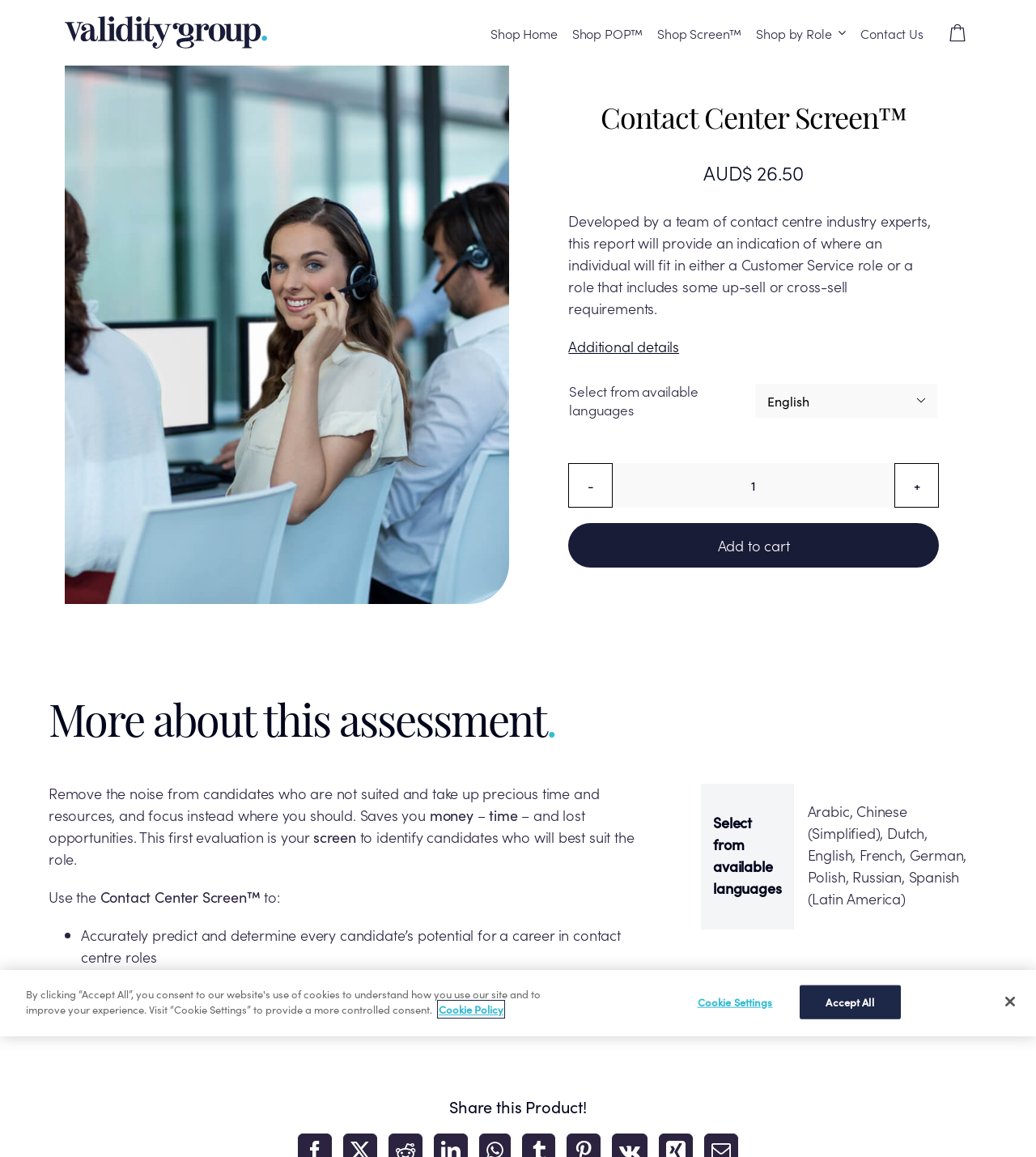Can you find the bounding box coordinates of the area I should click to execute the following instruction: "Click the 'Contact Us' link"?

[0.831, 0.012, 0.891, 0.044]